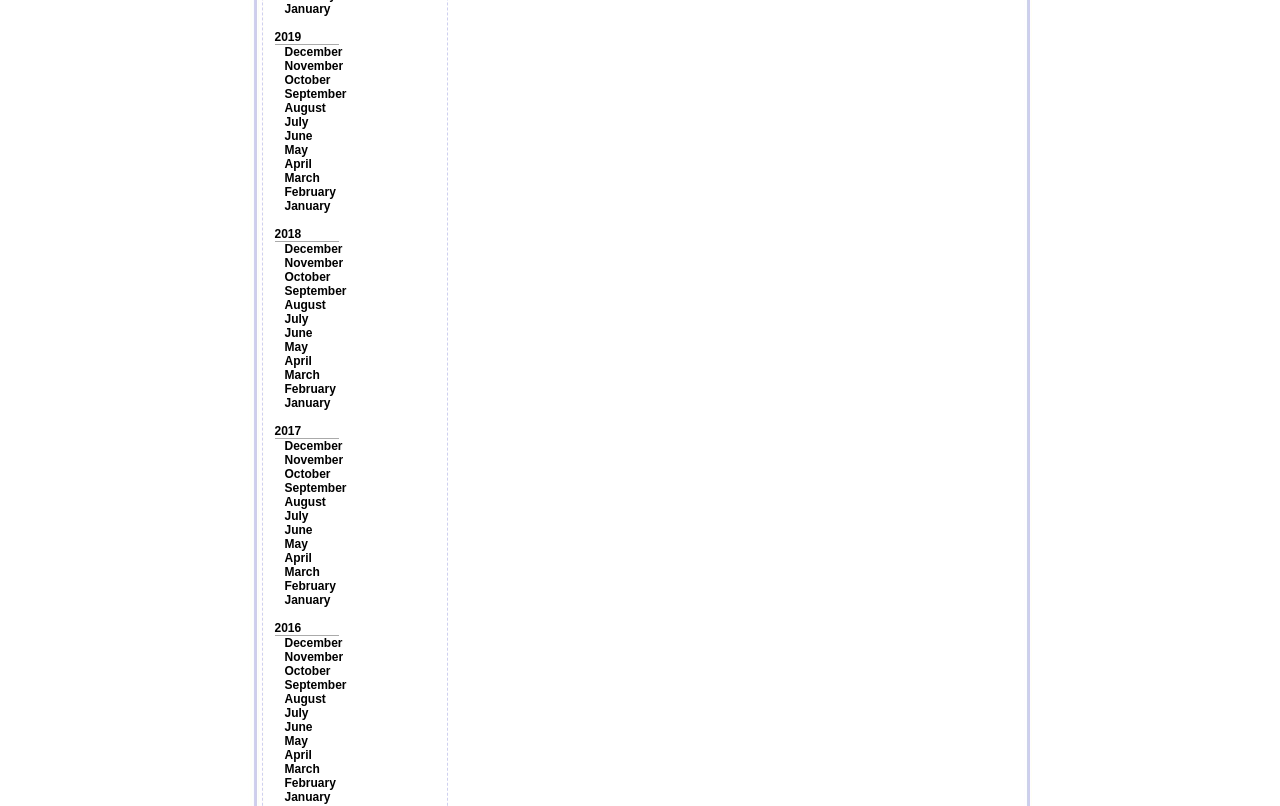Find and specify the bounding box coordinates that correspond to the clickable region for the instruction: "Browse 2017".

[0.214, 0.526, 0.235, 0.543]